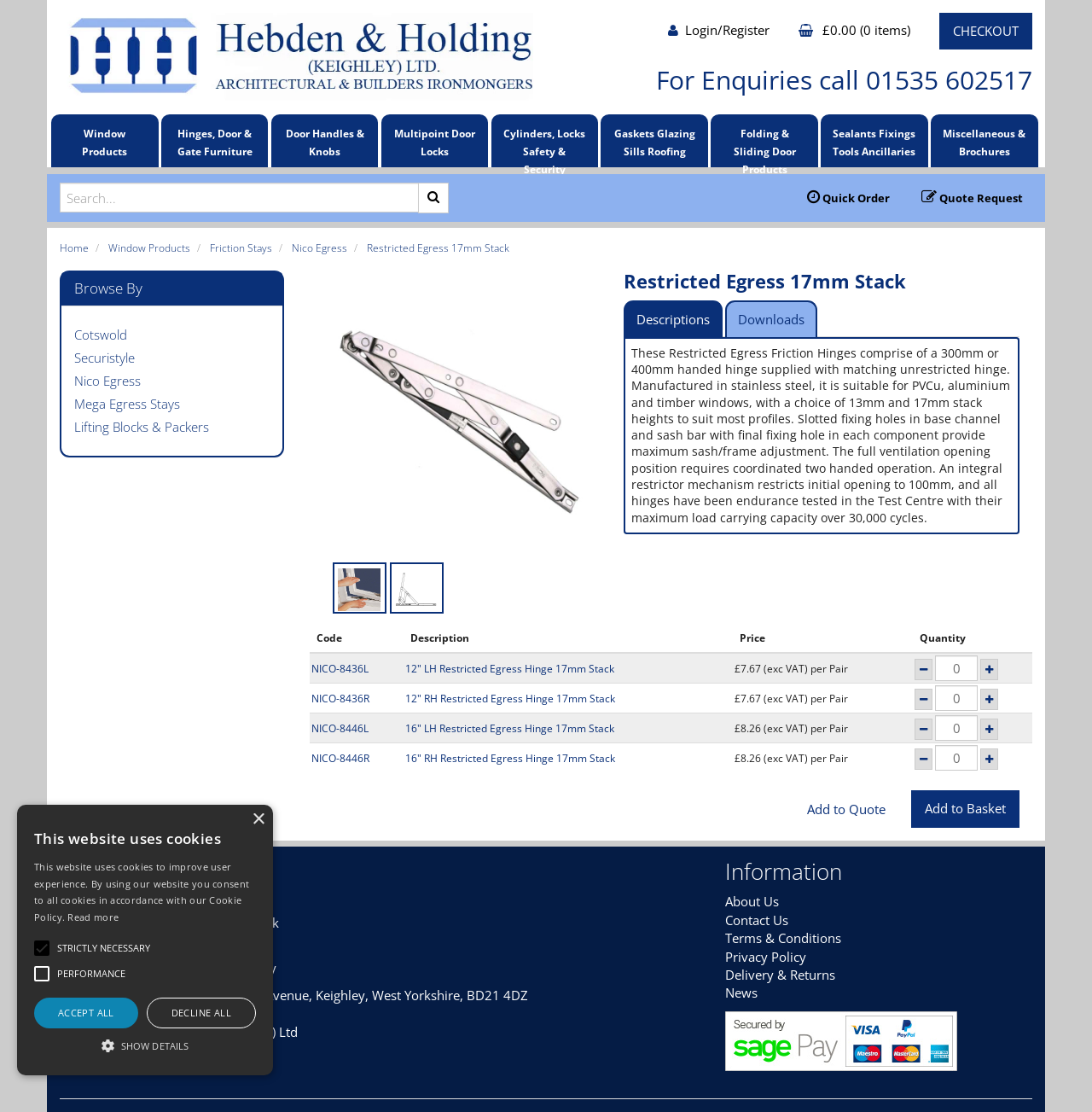Please find the bounding box coordinates in the format (top-left x, top-left y, bottom-right x, bottom-right y) for the given element description. Ensure the coordinates are floating point numbers between 0 and 1. Description: Folding & Sliding Door Products

[0.651, 0.103, 0.749, 0.148]